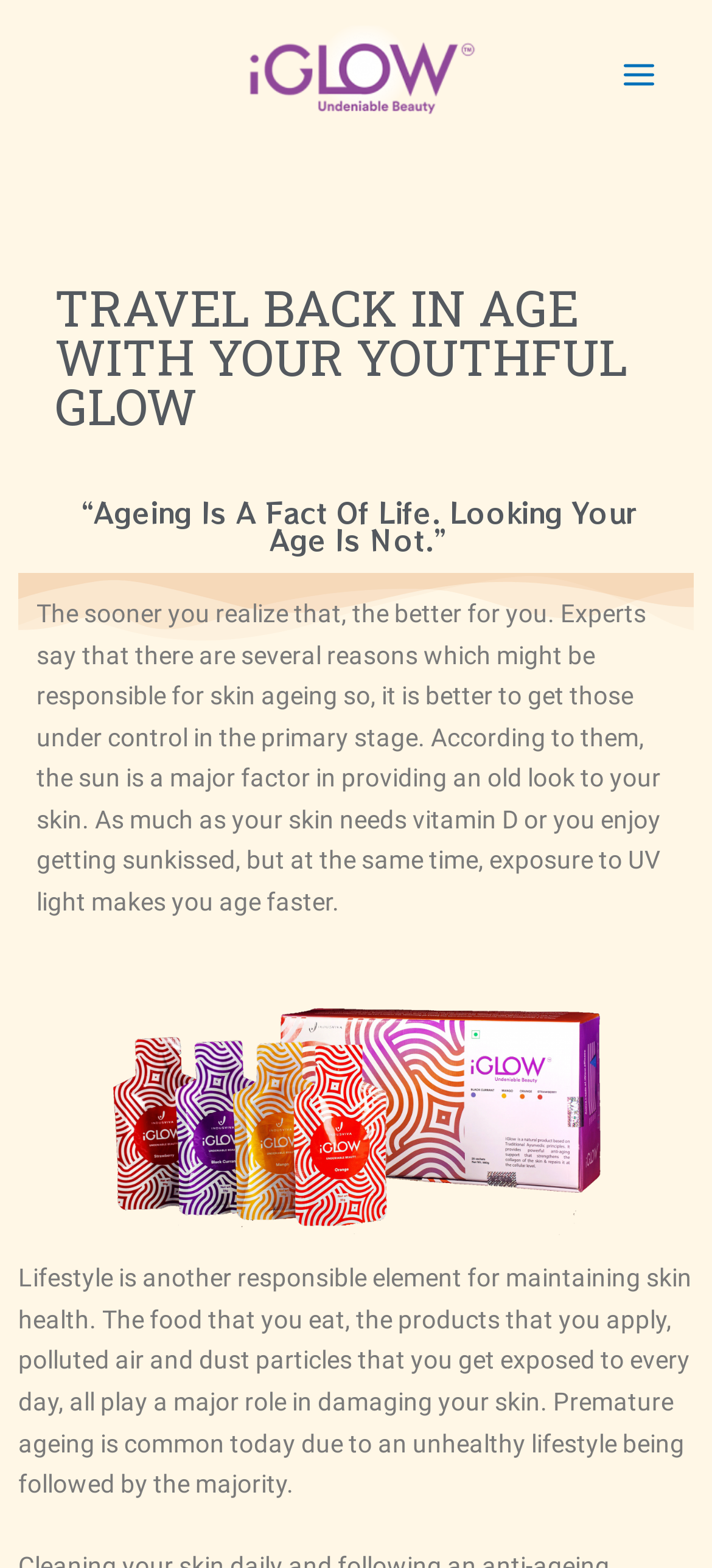Identify the bounding box coordinates for the UI element described as: "alt="iGlow"".

[0.282, 0.037, 0.705, 0.056]